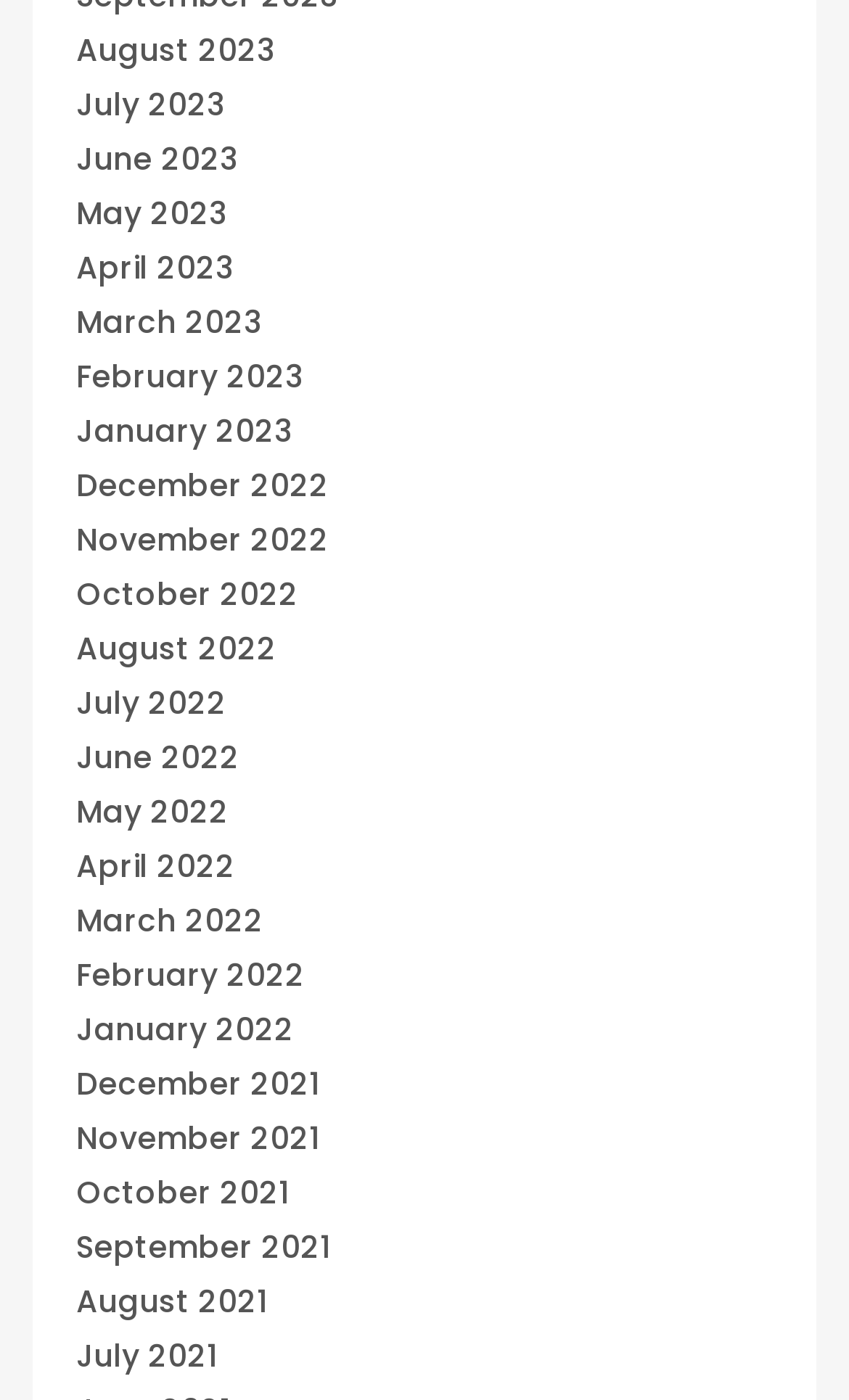Find the bounding box coordinates of the element you need to click on to perform this action: 'browse December 2021'. The coordinates should be represented by four float values between 0 and 1, in the format [left, top, right, bottom].

[0.09, 0.759, 0.377, 0.79]